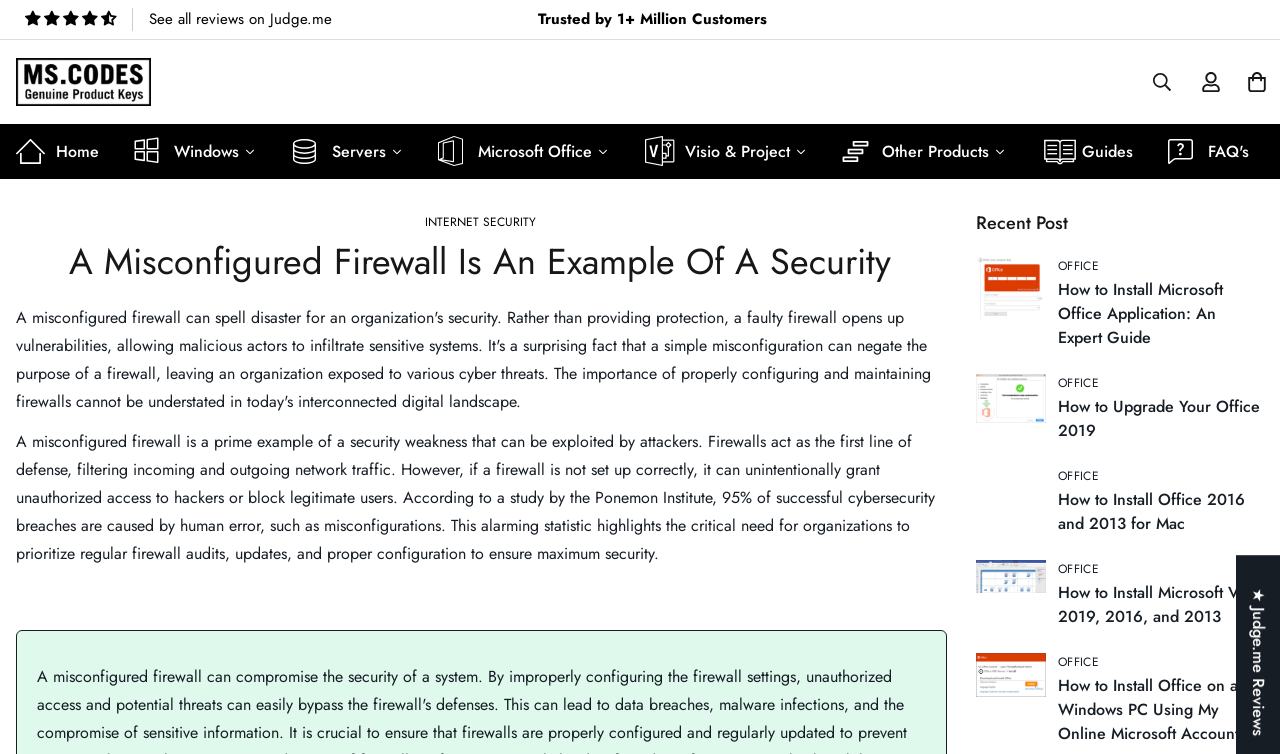Use a single word or phrase to answer the question:
What is the average rating of the website?

4.42 stars